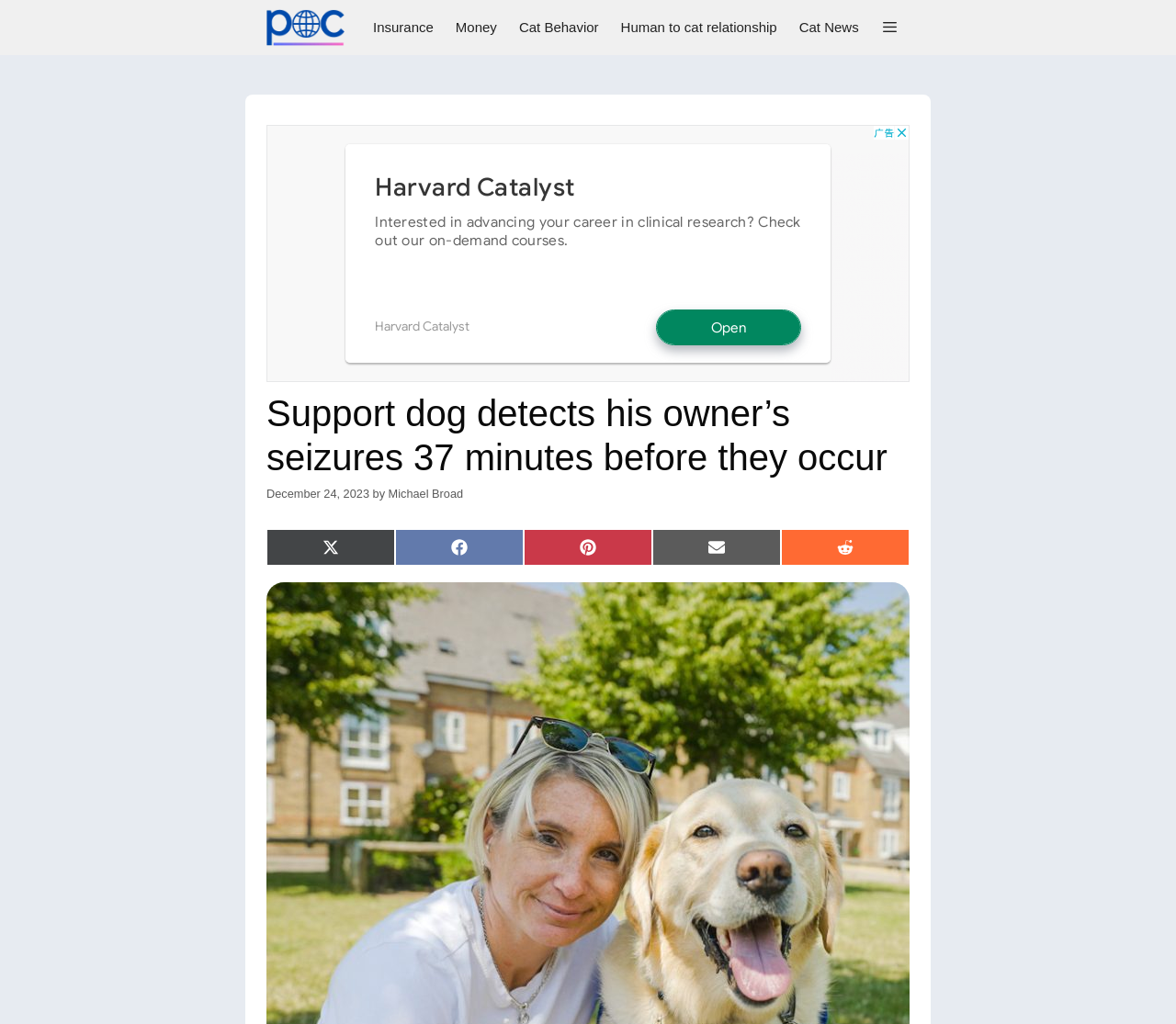Pinpoint the bounding box coordinates of the clickable area necessary to execute the following instruction: "Click on the button to share on Twitter". The coordinates should be given as four float numbers between 0 and 1, namely [left, top, right, bottom].

[0.227, 0.517, 0.336, 0.552]